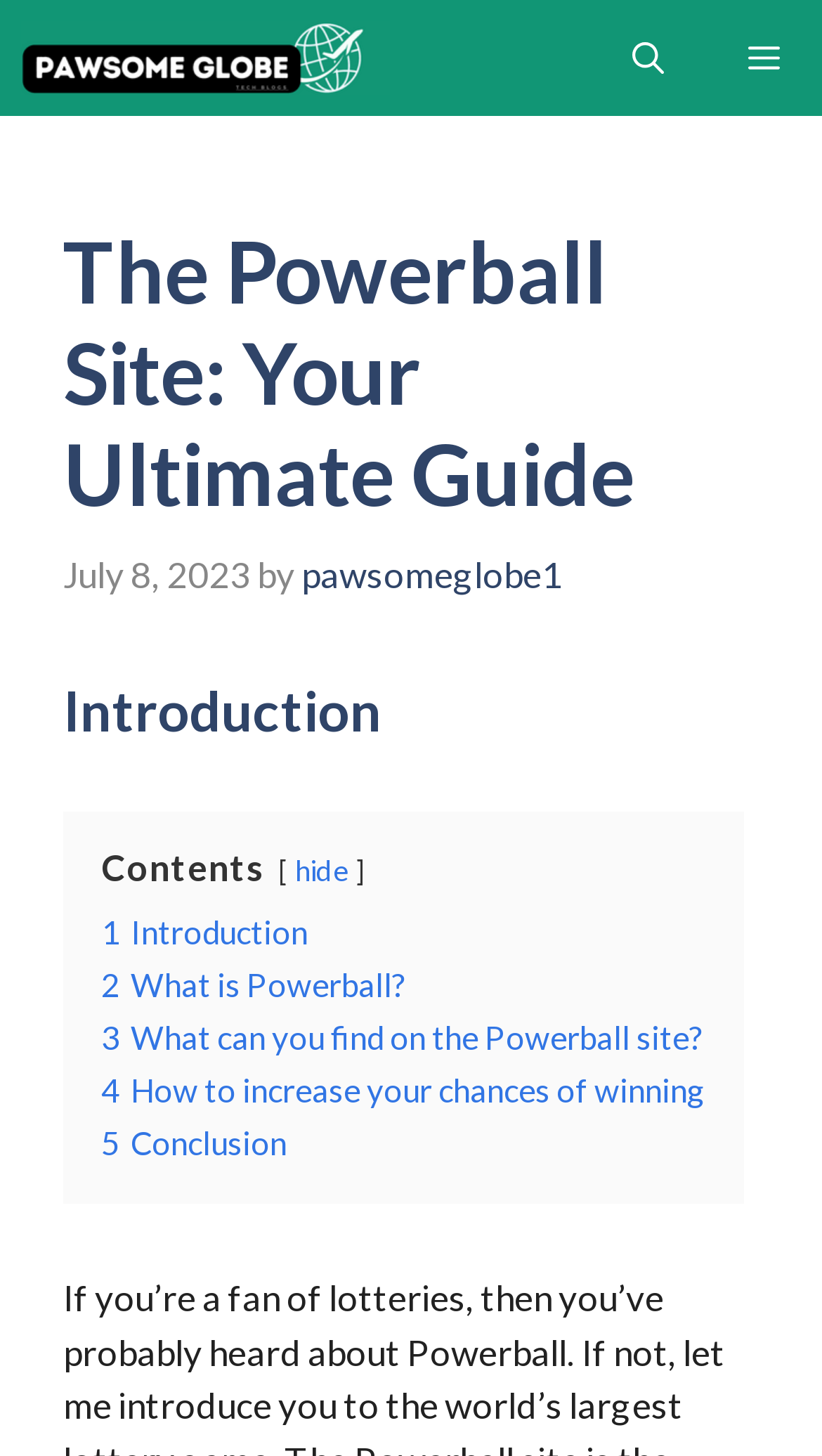Please determine the bounding box coordinates of the element to click on in order to accomplish the following task: "Open search". Ensure the coordinates are four float numbers ranging from 0 to 1, i.e., [left, top, right, bottom].

[0.718, 0.0, 0.859, 0.08]